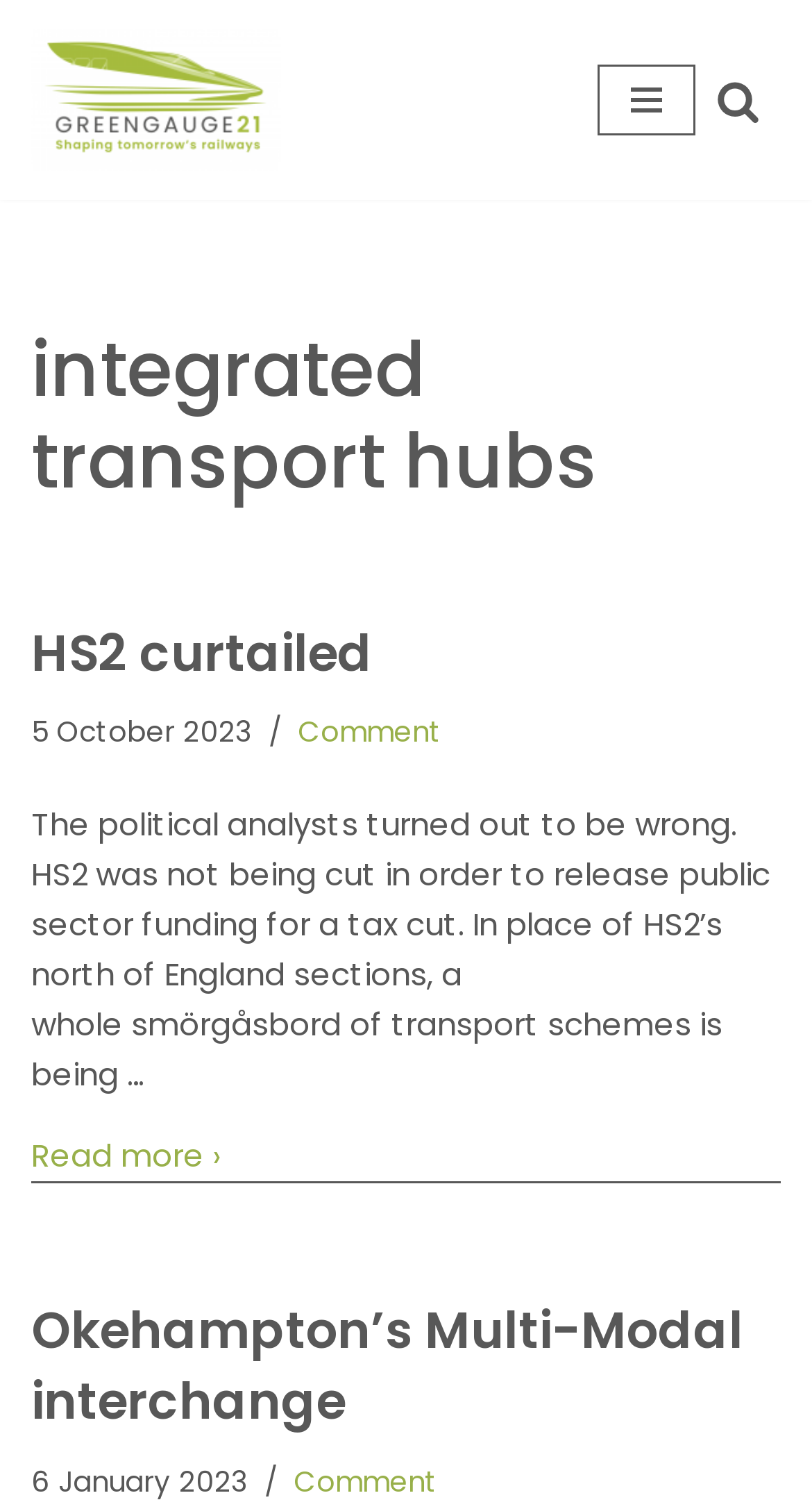Please give the bounding box coordinates of the area that should be clicked to fulfill the following instruction: "Go to Greengauge 21 homepage". The coordinates should be in the format of four float numbers from 0 to 1, i.e., [left, top, right, bottom].

[0.038, 0.019, 0.372, 0.114]